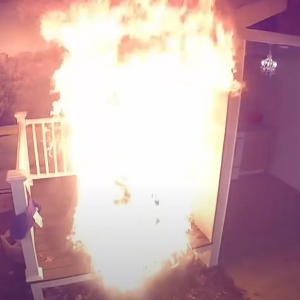Please reply to the following question with a single word or a short phrase:
What is the likely occasion of the gathering?

Festive gathering